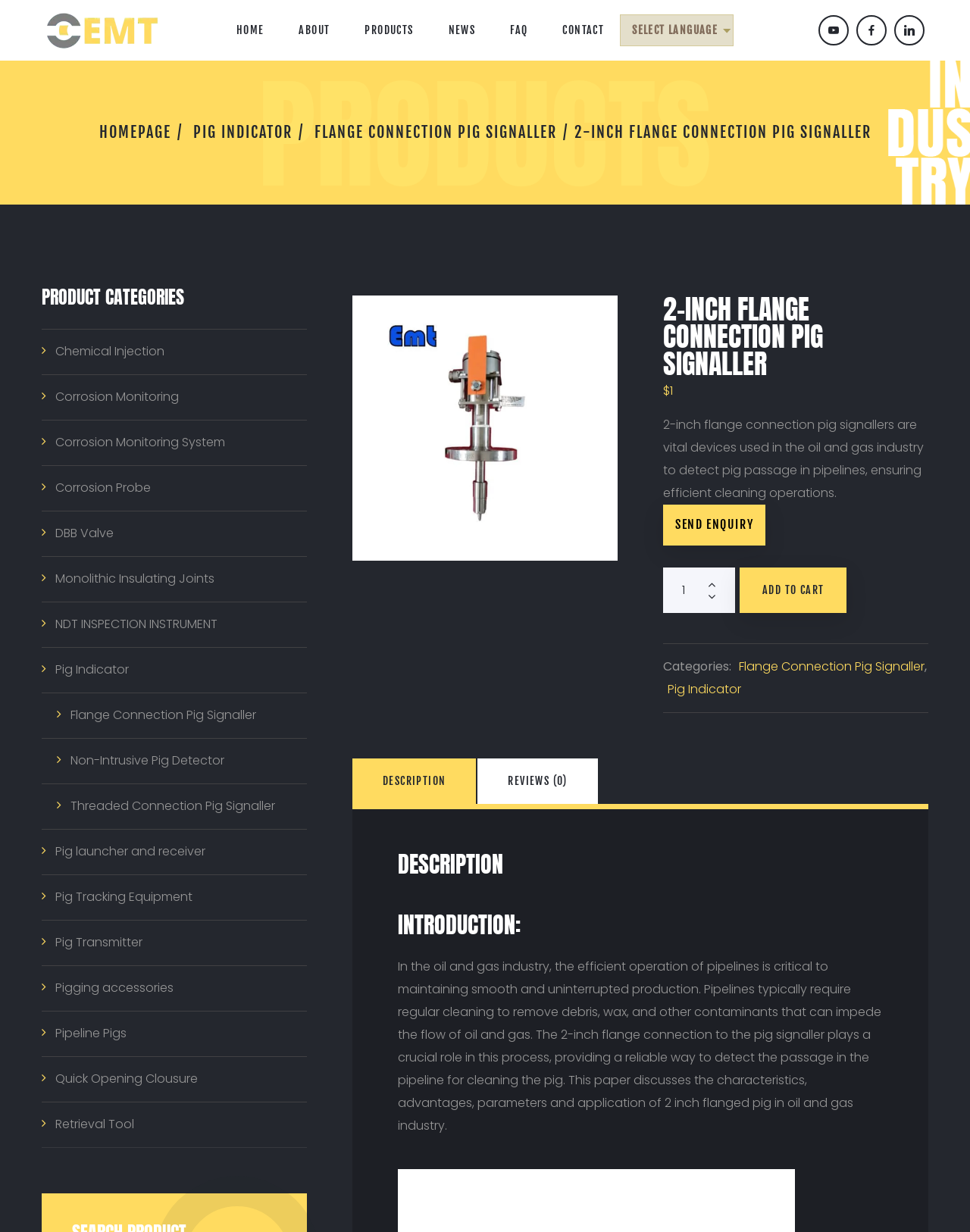Using the provided element description: "Flange Connection Pig Signaller", determine the bounding box coordinates of the corresponding UI element in the screenshot.

[0.324, 0.1, 0.574, 0.115]